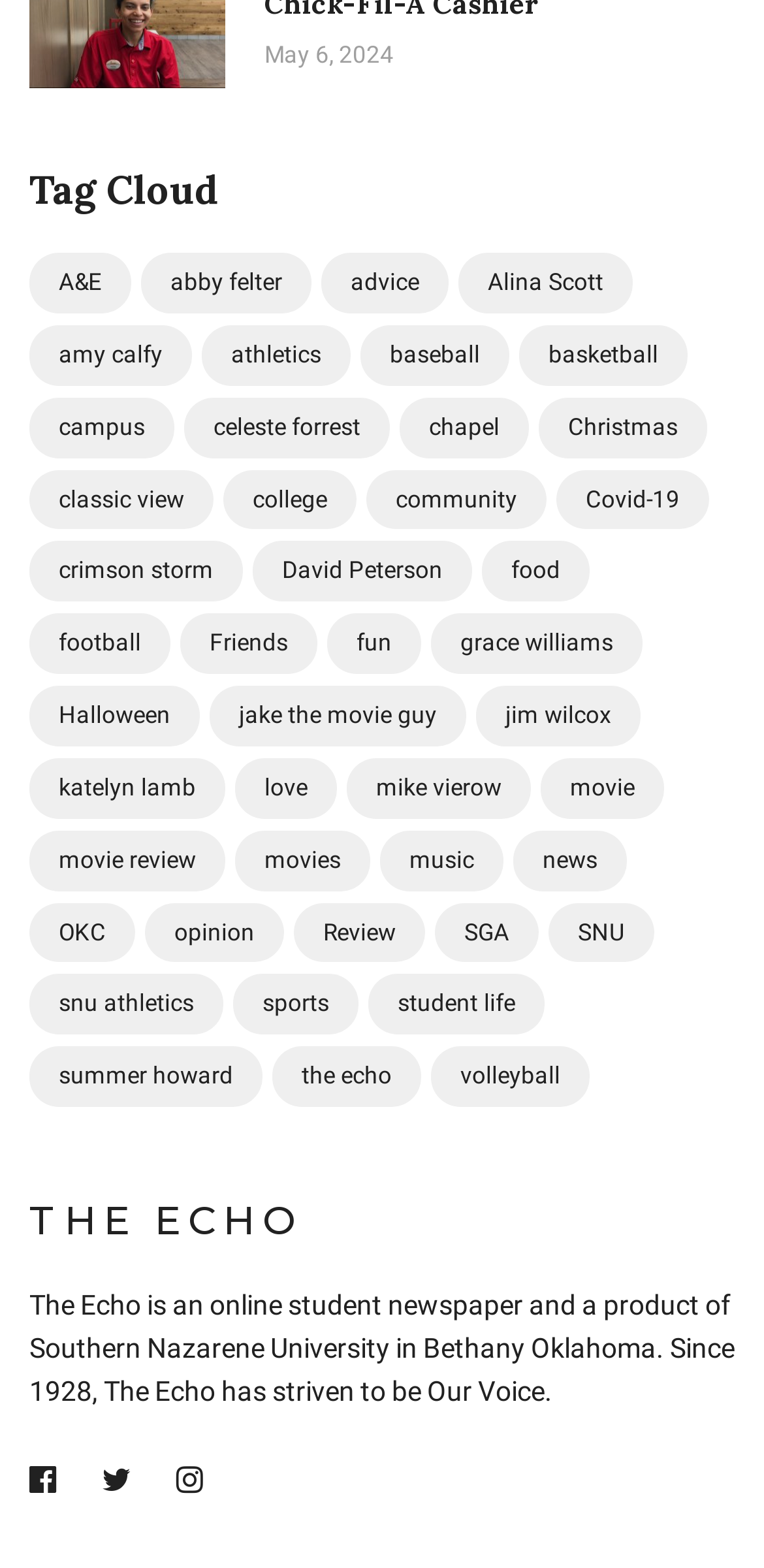Given the description "jake the movie guy", determine the bounding box of the corresponding UI element.

[0.274, 0.437, 0.61, 0.476]